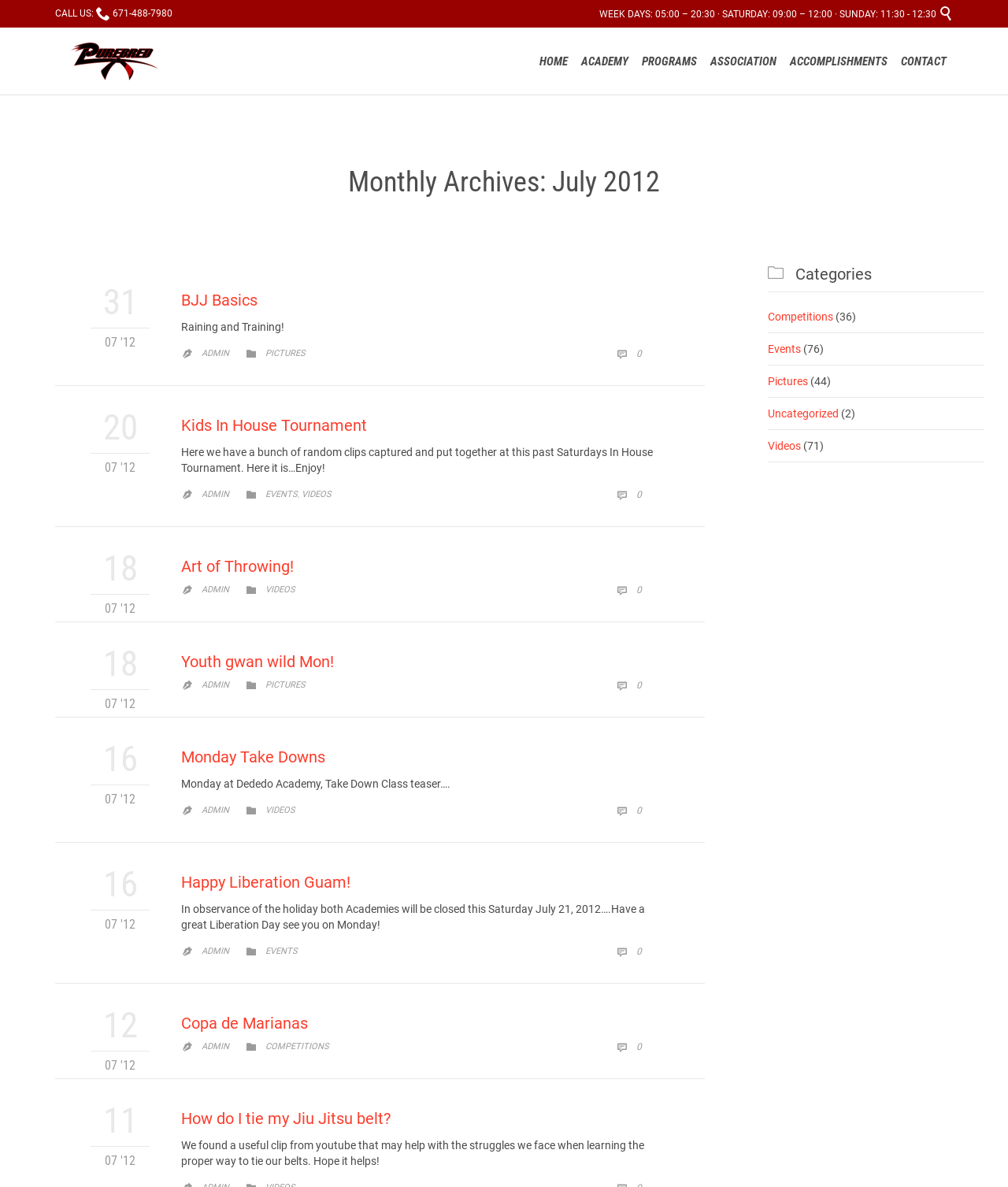Show the bounding box coordinates for the element that needs to be clicked to execute the following instruction: "View the 'BJJ Basics' post". Provide the coordinates in the form of four float numbers between 0 and 1, i.e., [left, top, right, bottom].

[0.18, 0.246, 0.652, 0.259]